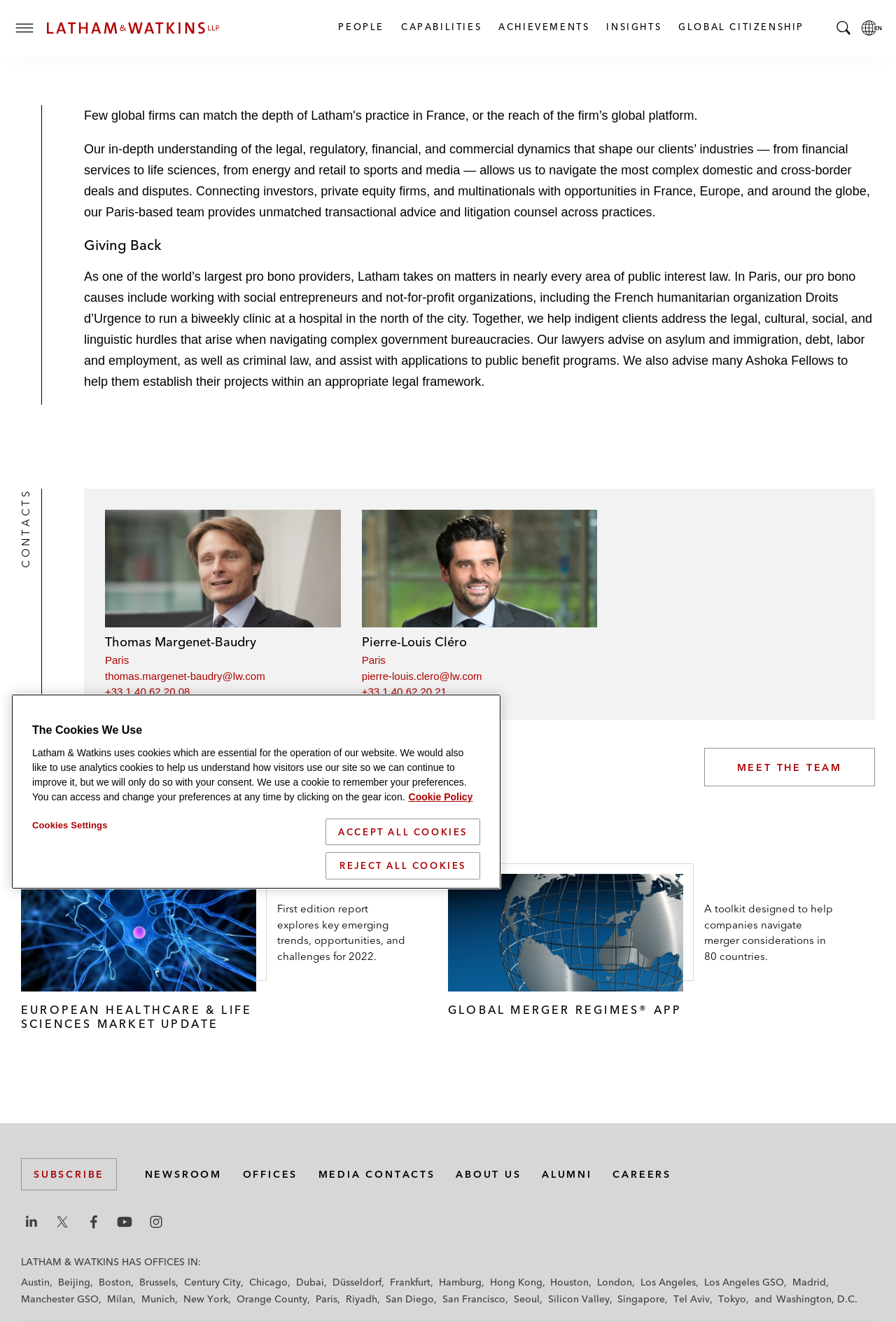Determine the bounding box coordinates of the clickable region to execute the instruction: "Contact Thomas Margenet-Baudry". The coordinates should be four float numbers between 0 and 1, denoted as [left, top, right, bottom].

[0.117, 0.48, 0.286, 0.492]